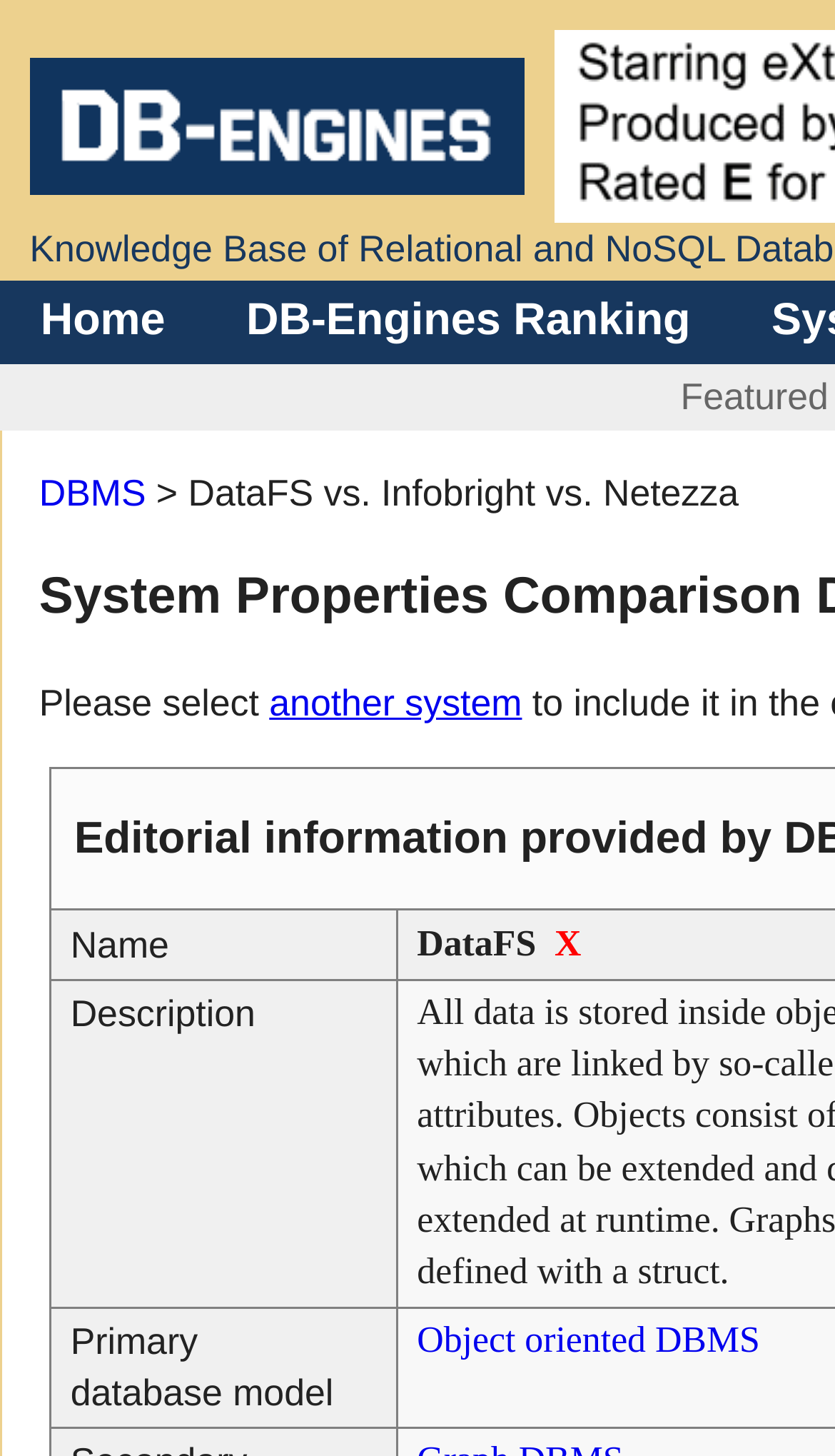What is the name of the current page?
Based on the visual, give a brief answer using one word or a short phrase.

DataFS vs. Infobright vs. Netezza Comparison